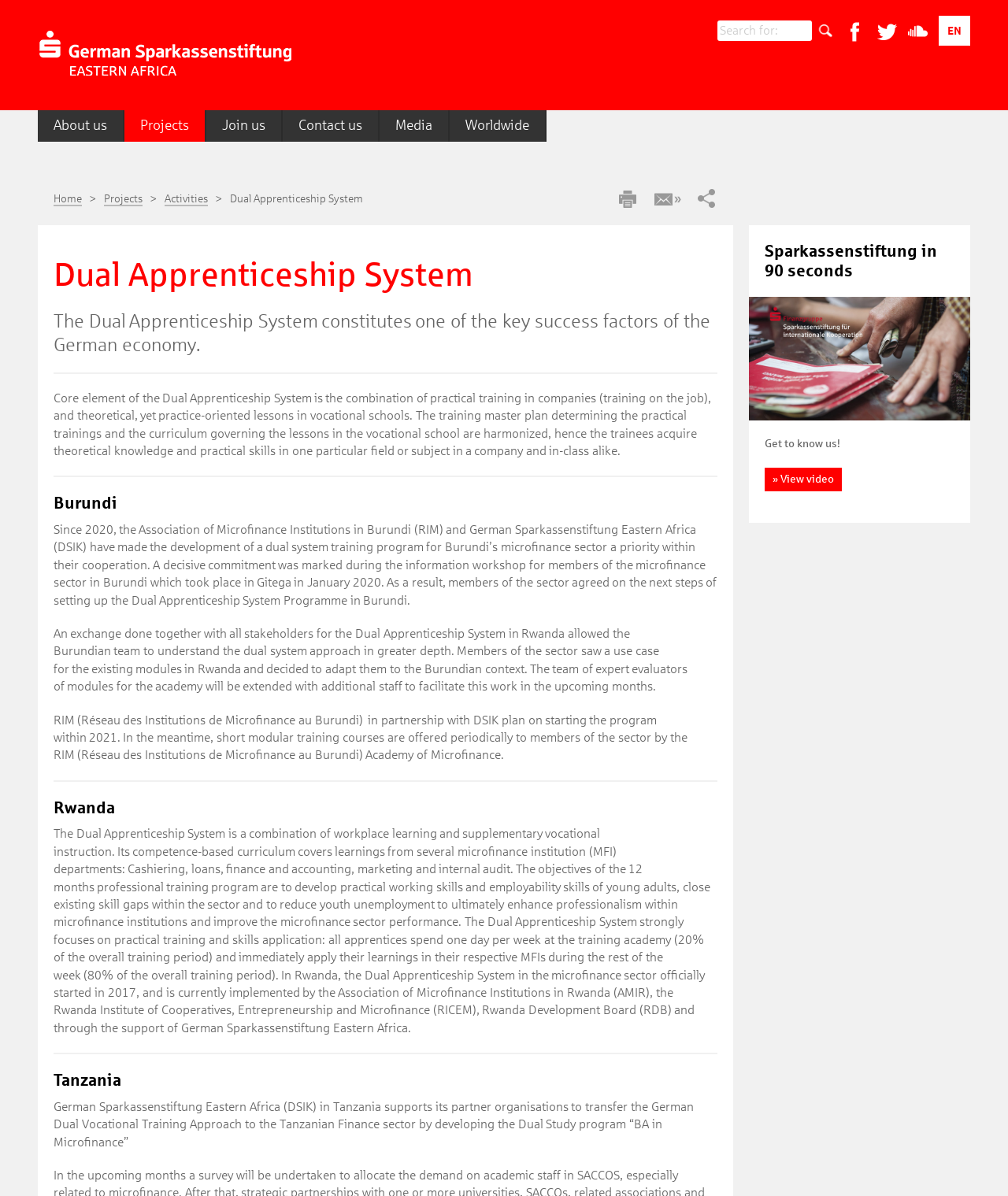Kindly provide the bounding box coordinates of the section you need to click on to fulfill the given instruction: "Learn about the Dual Apprenticeship System".

[0.053, 0.214, 0.712, 0.245]